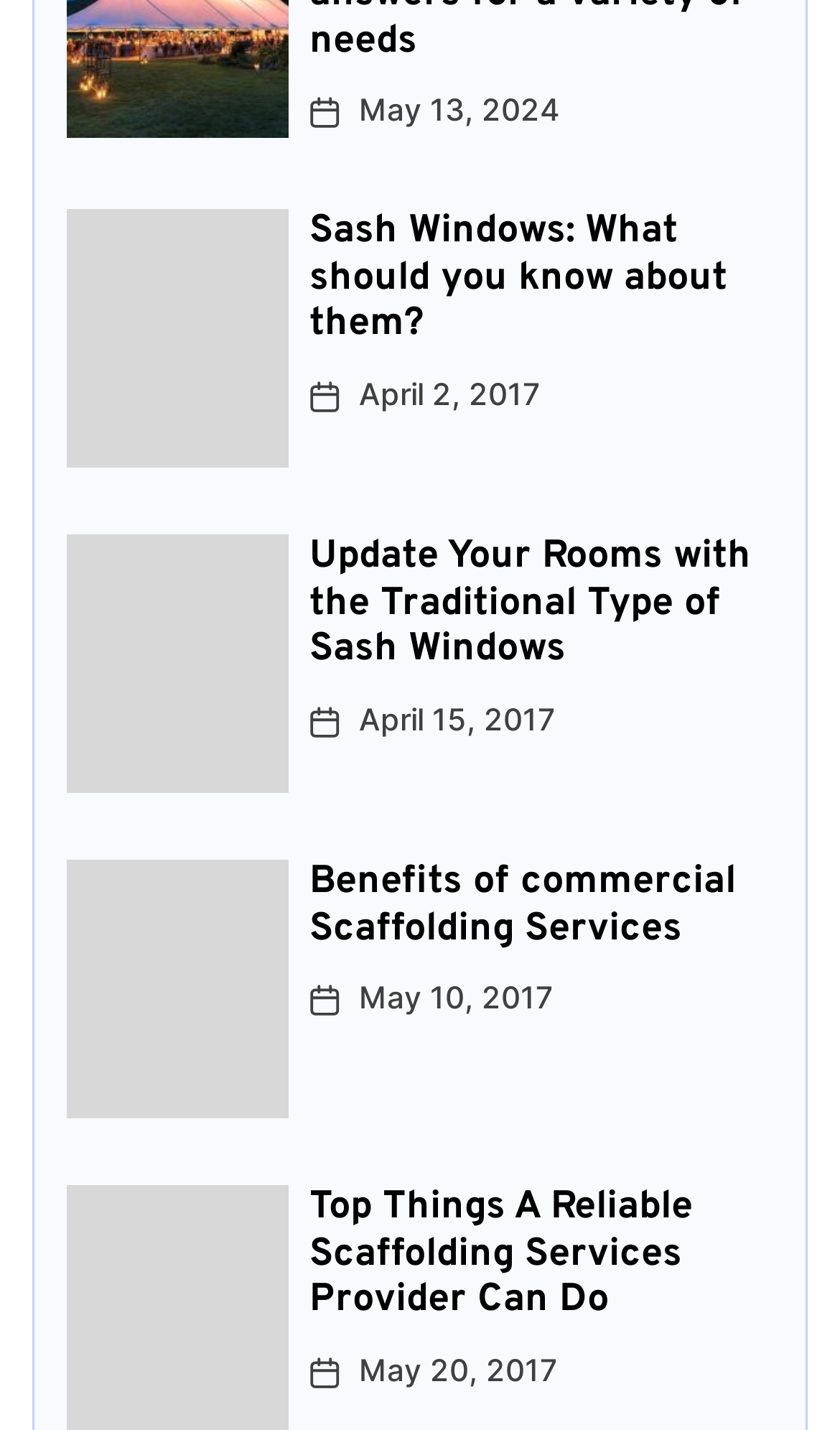Determine the bounding box coordinates of the region that needs to be clicked to achieve the task: "Learn about Benefits of commercial Scaffolding Services".

[0.368, 0.602, 0.92, 0.667]